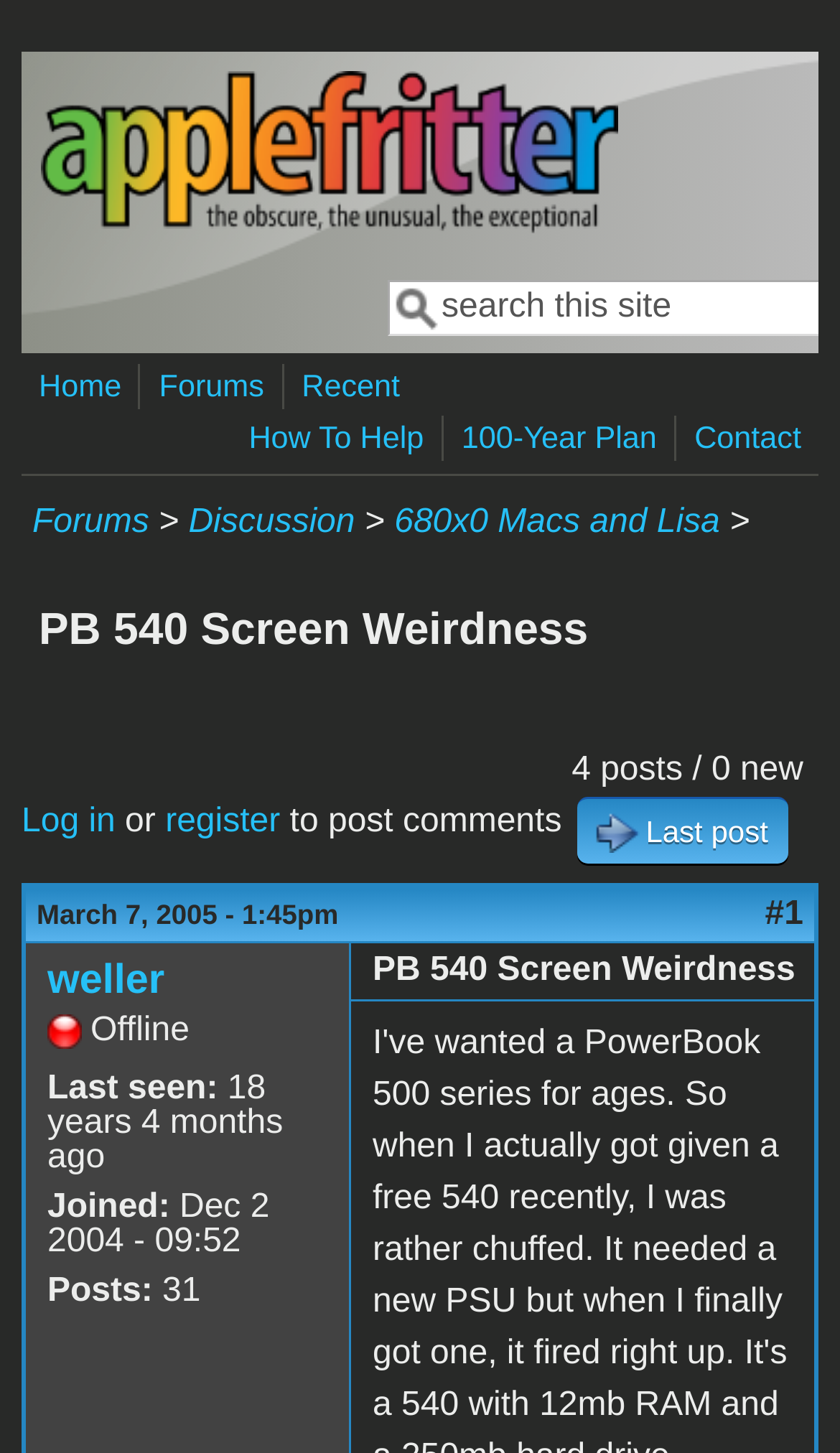Highlight the bounding box coordinates of the element you need to click to perform the following instruction: "go to the 'Forums' page."

[0.179, 0.252, 0.325, 0.282]